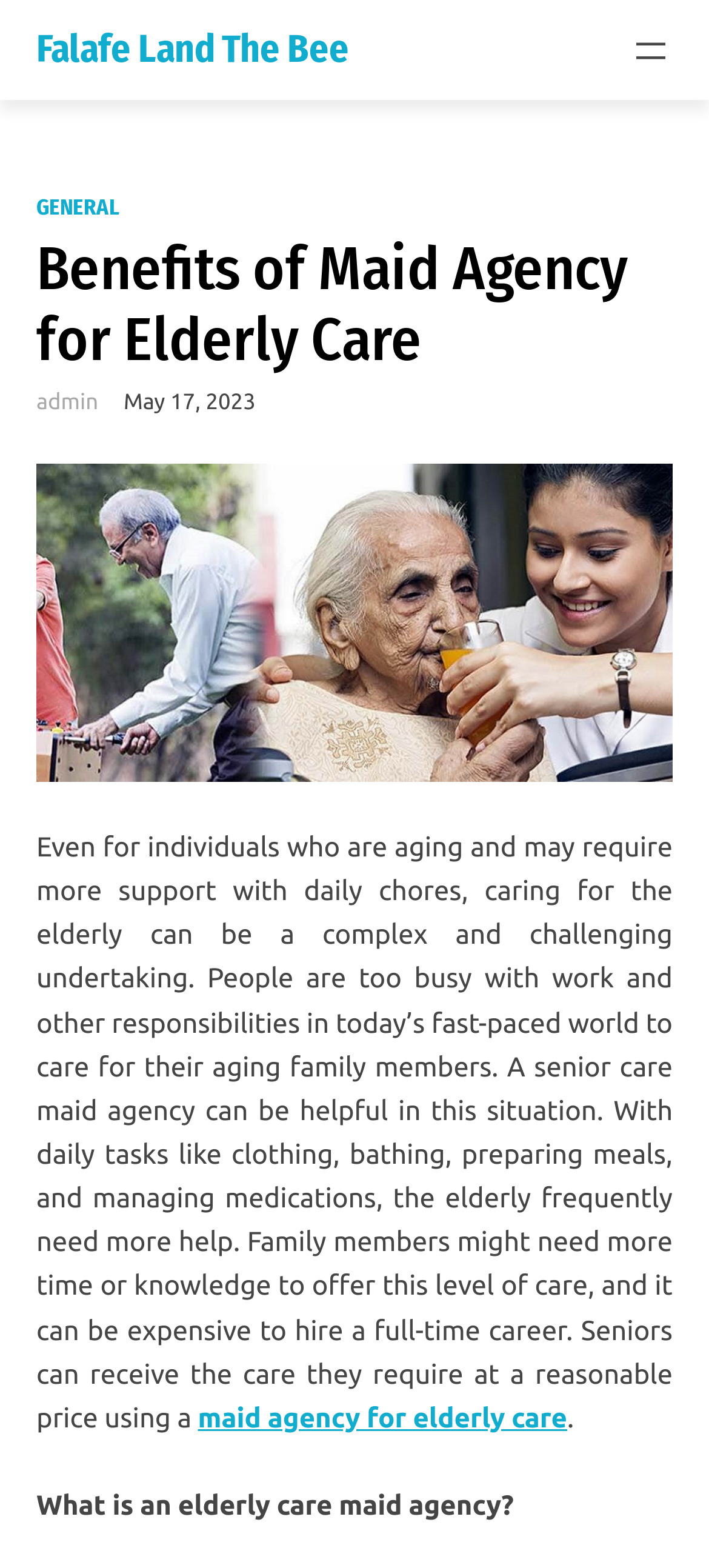Please use the details from the image to answer the following question comprehensively:
What is the main topic of this webpage?

Based on the content of the webpage, it appears to be discussing the benefits of maid agencies for elderly care, and providing information on how they can assist with daily tasks and responsibilities.